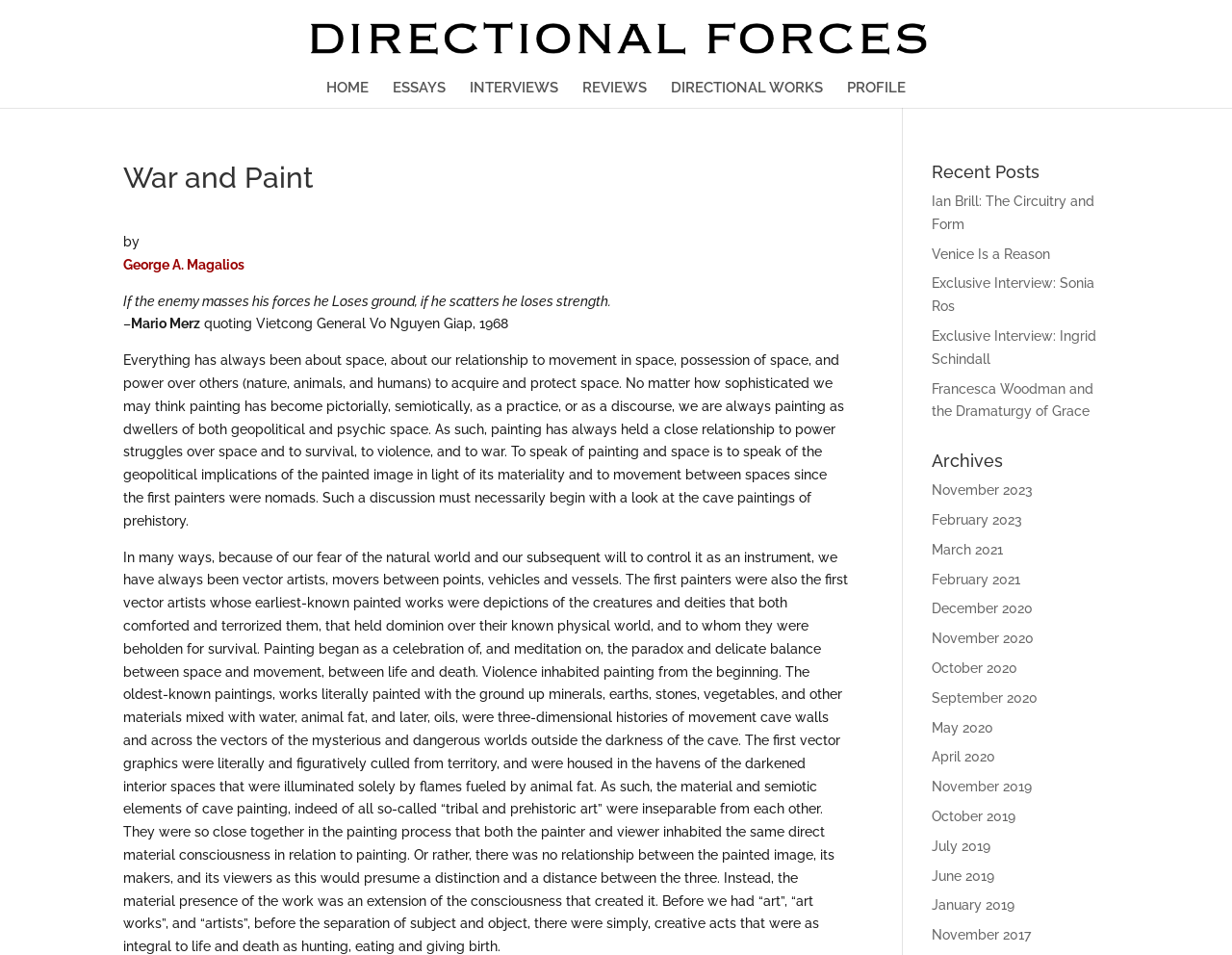Using the element description ESSAYS, predict the bounding box coordinates for the UI element. Provide the coordinates in (top-left x, top-left y, bottom-right x, bottom-right y) format with values ranging from 0 to 1.

[0.319, 0.085, 0.362, 0.113]